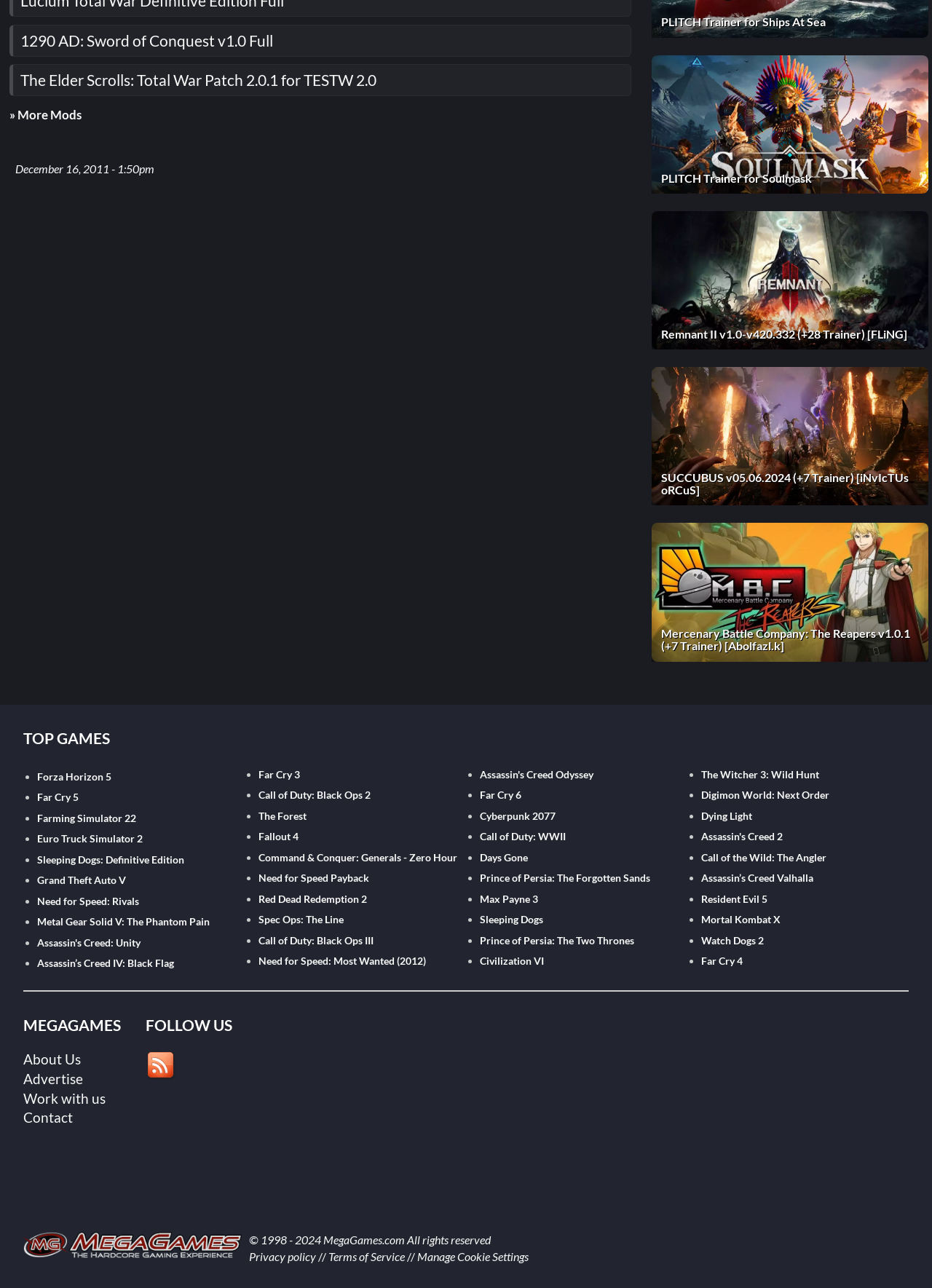What is the title of the first game in the list?
Give a one-word or short-phrase answer derived from the screenshot.

1290 AD: Sword of Conquest v1.0 Full